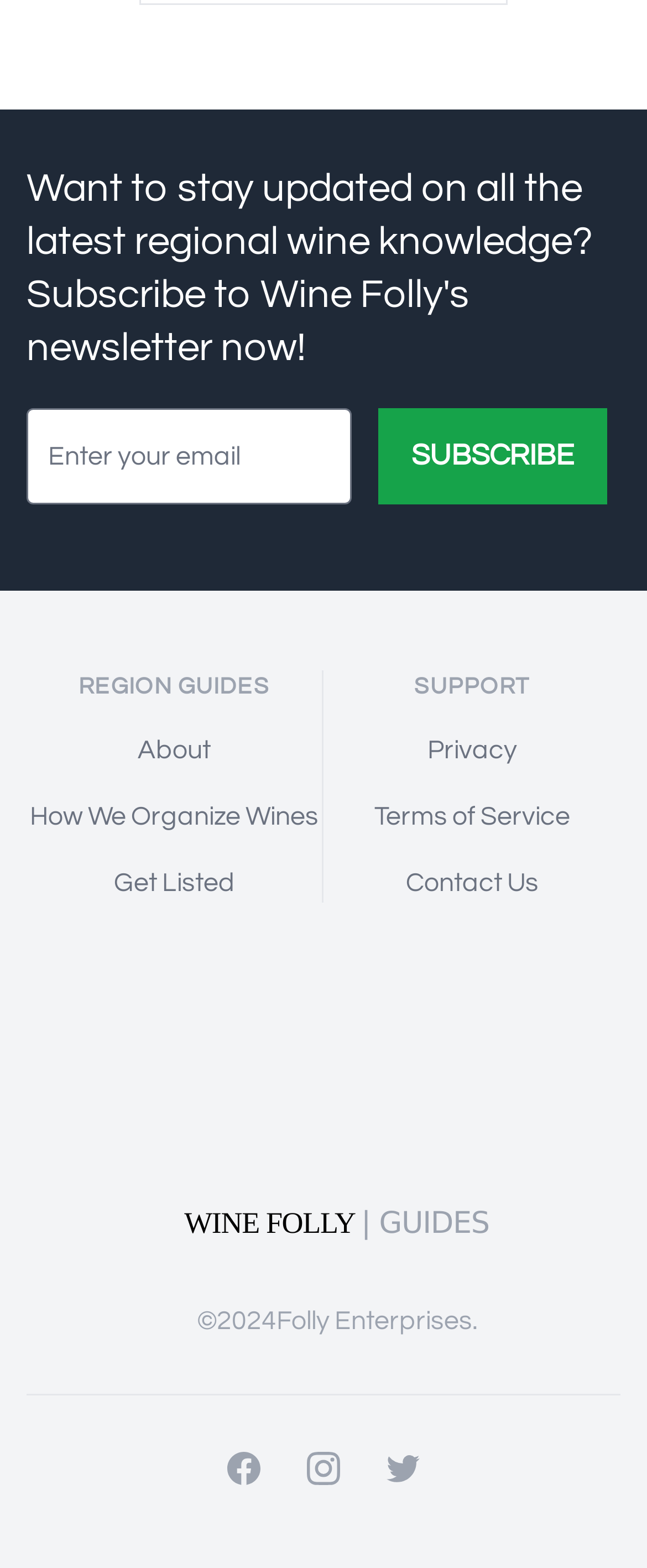Find the bounding box coordinates of the clickable area that will achieve the following instruction: "Contact Us".

[0.627, 0.554, 0.832, 0.571]